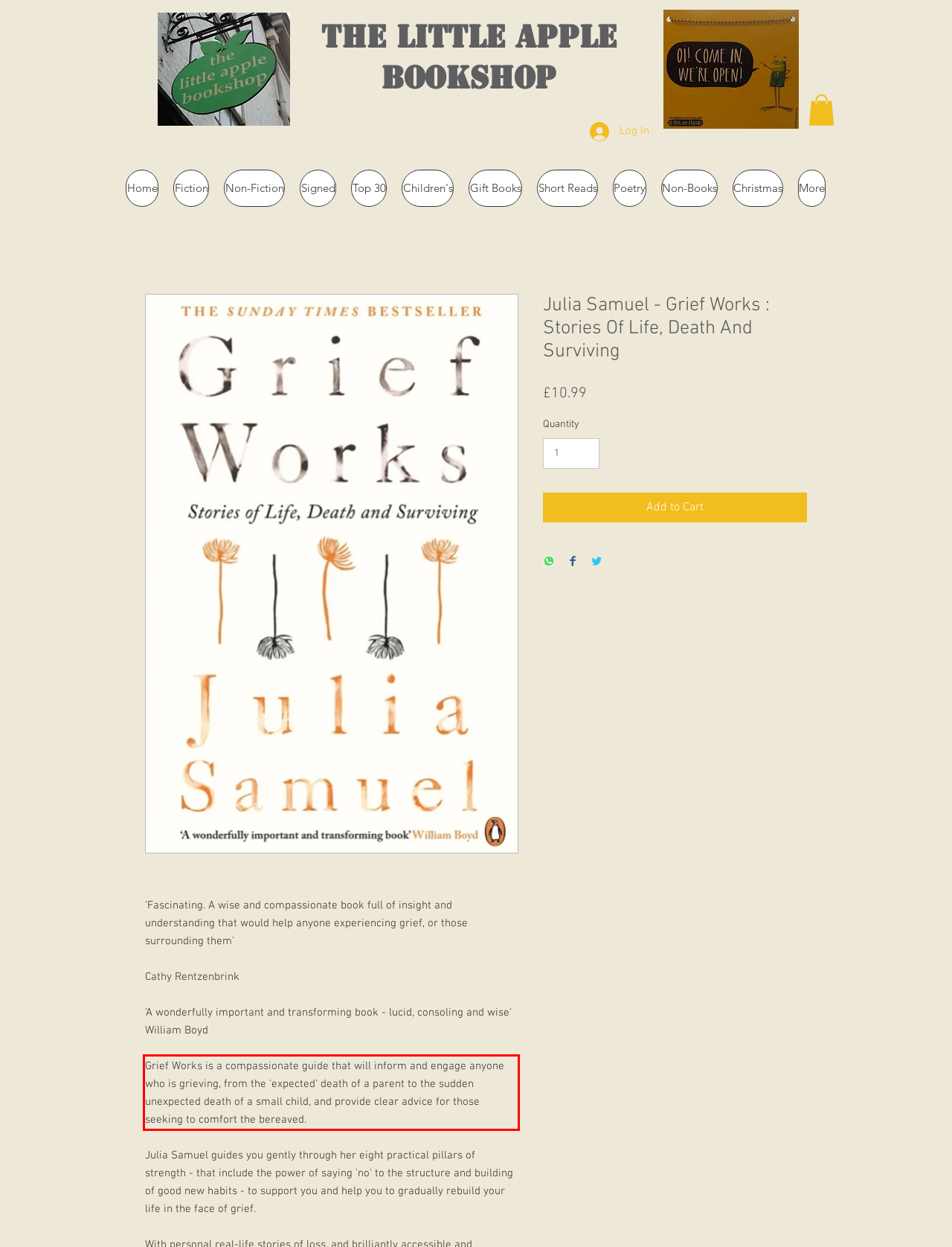Please examine the screenshot of the webpage and read the text present within the red rectangle bounding box.

Grief Works is a compassionate guide that will inform and engage anyone who is grieving, from the 'expected' death of a parent to the sudden unexpected death of a small child, and provide clear advice for those seeking to comfort the bereaved.